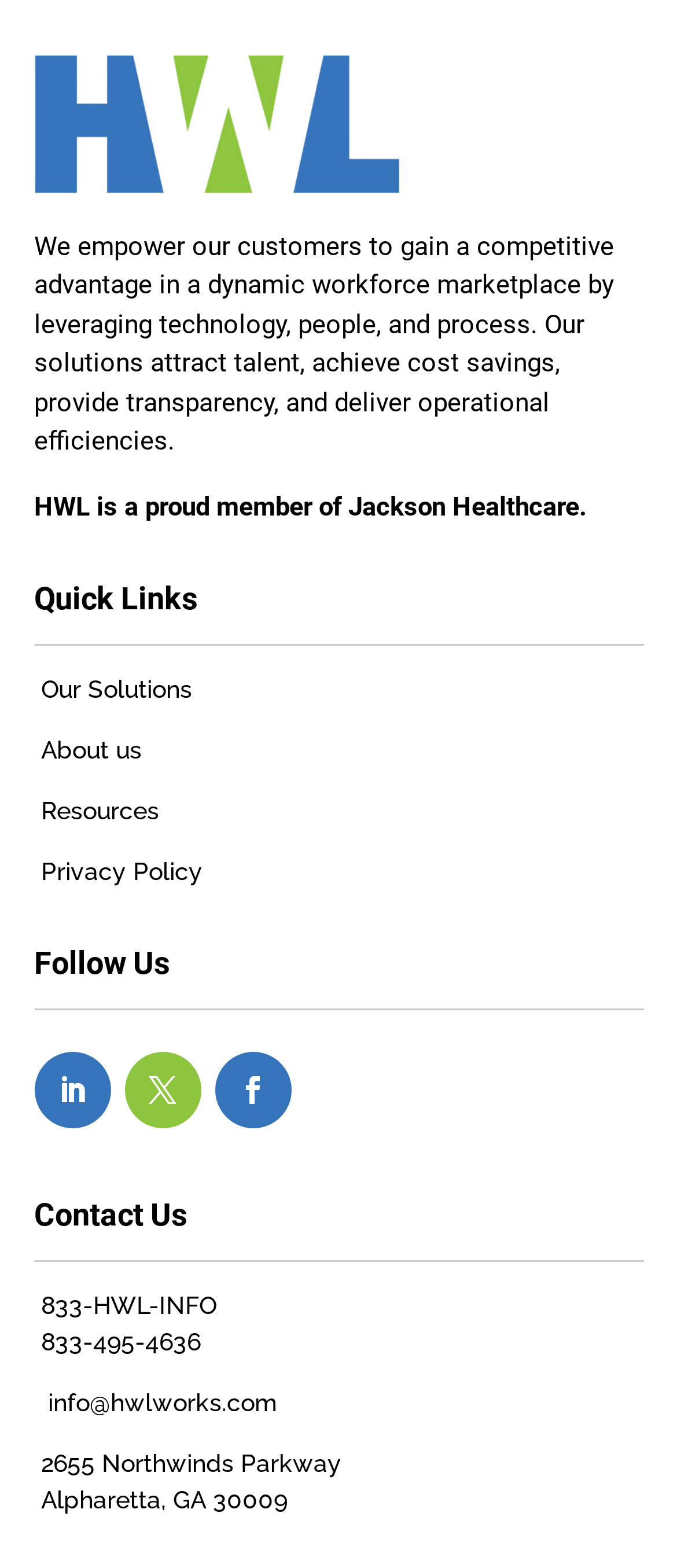Please determine the bounding box coordinates of the area that needs to be clicked to complete this task: 'Click on Our Solutions'. The coordinates must be four float numbers between 0 and 1, formatted as [left, top, right, bottom].

[0.06, 0.43, 0.283, 0.448]